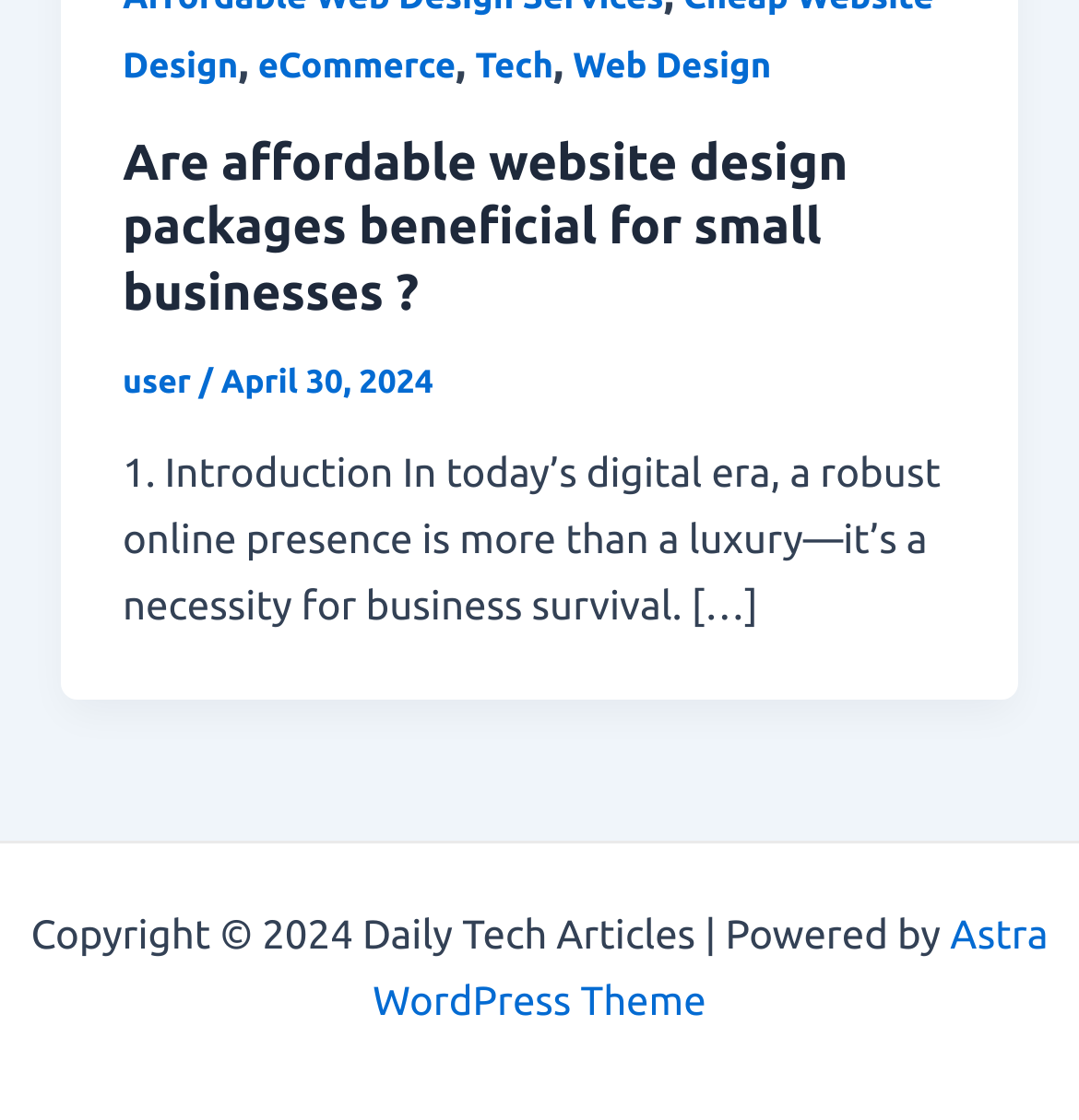Please determine the bounding box coordinates, formatted as (top-left x, top-left y, bottom-right x, bottom-right y), with all values as floating point numbers between 0 and 1. Identify the bounding box of the region described as: eCommerce

[0.239, 0.042, 0.422, 0.076]